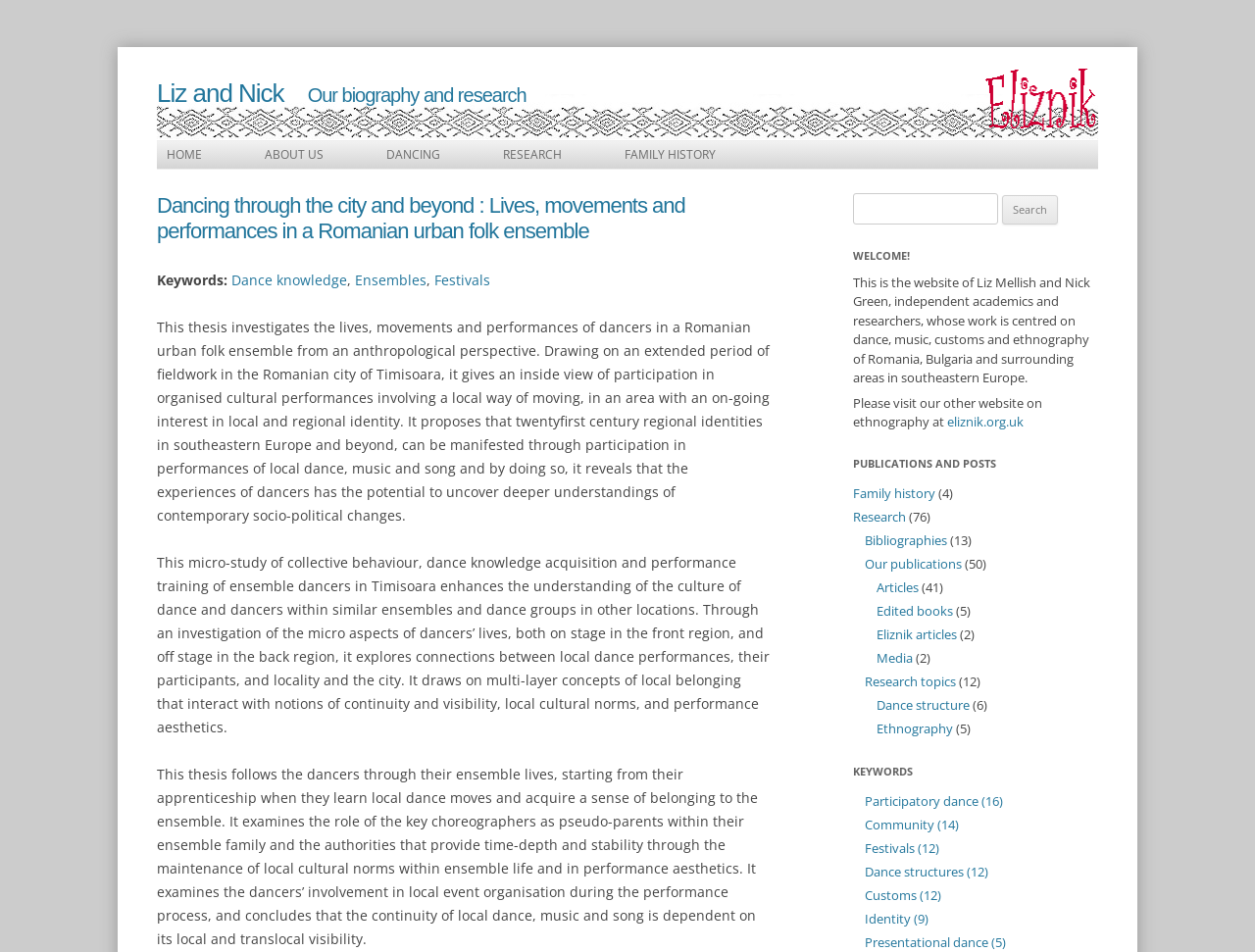Please extract the webpage's main title and generate its text content.

Liz and Nick